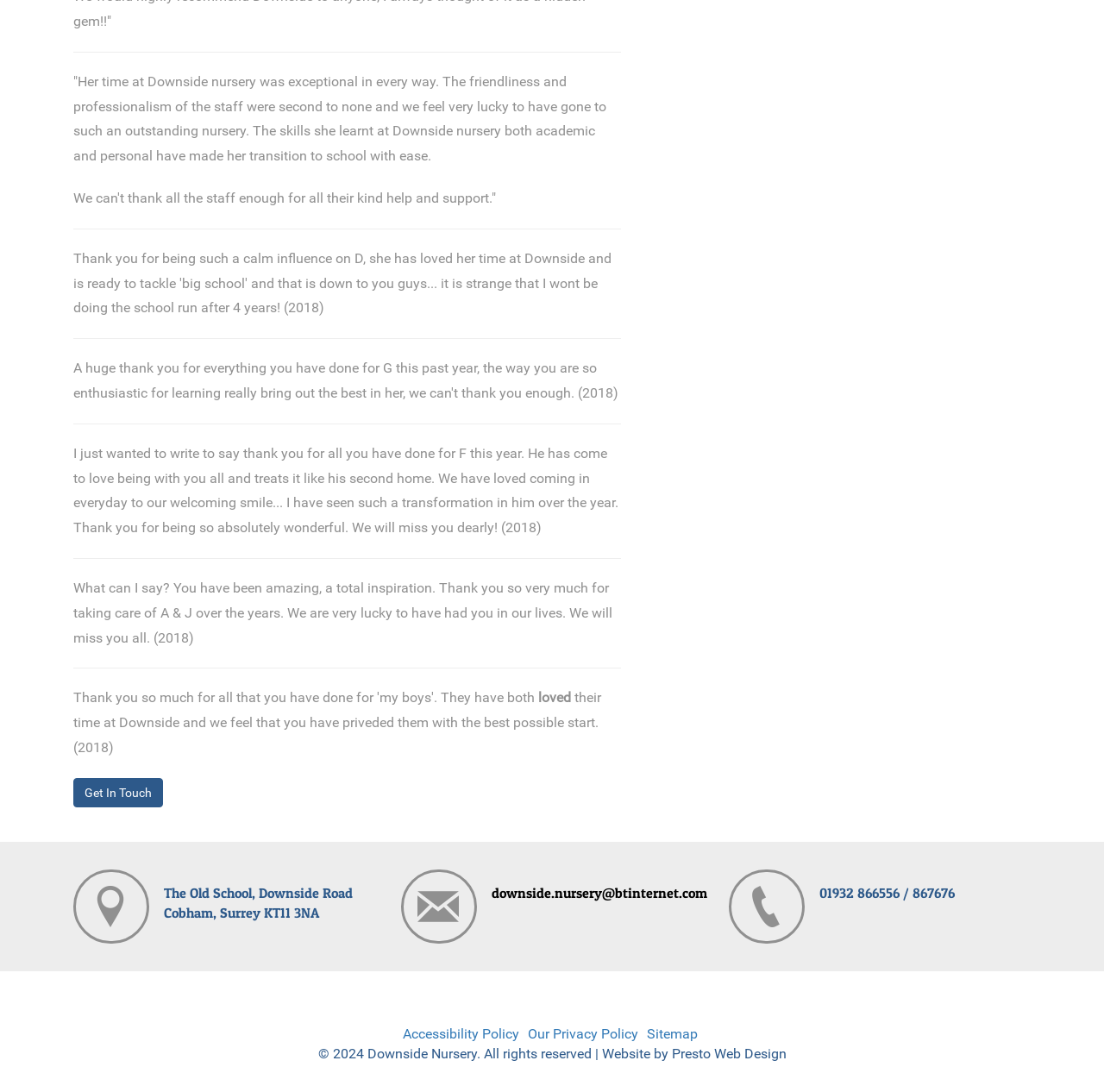Identify the bounding box for the UI element that is described as follows: "Get In Touch".

[0.066, 0.712, 0.148, 0.739]